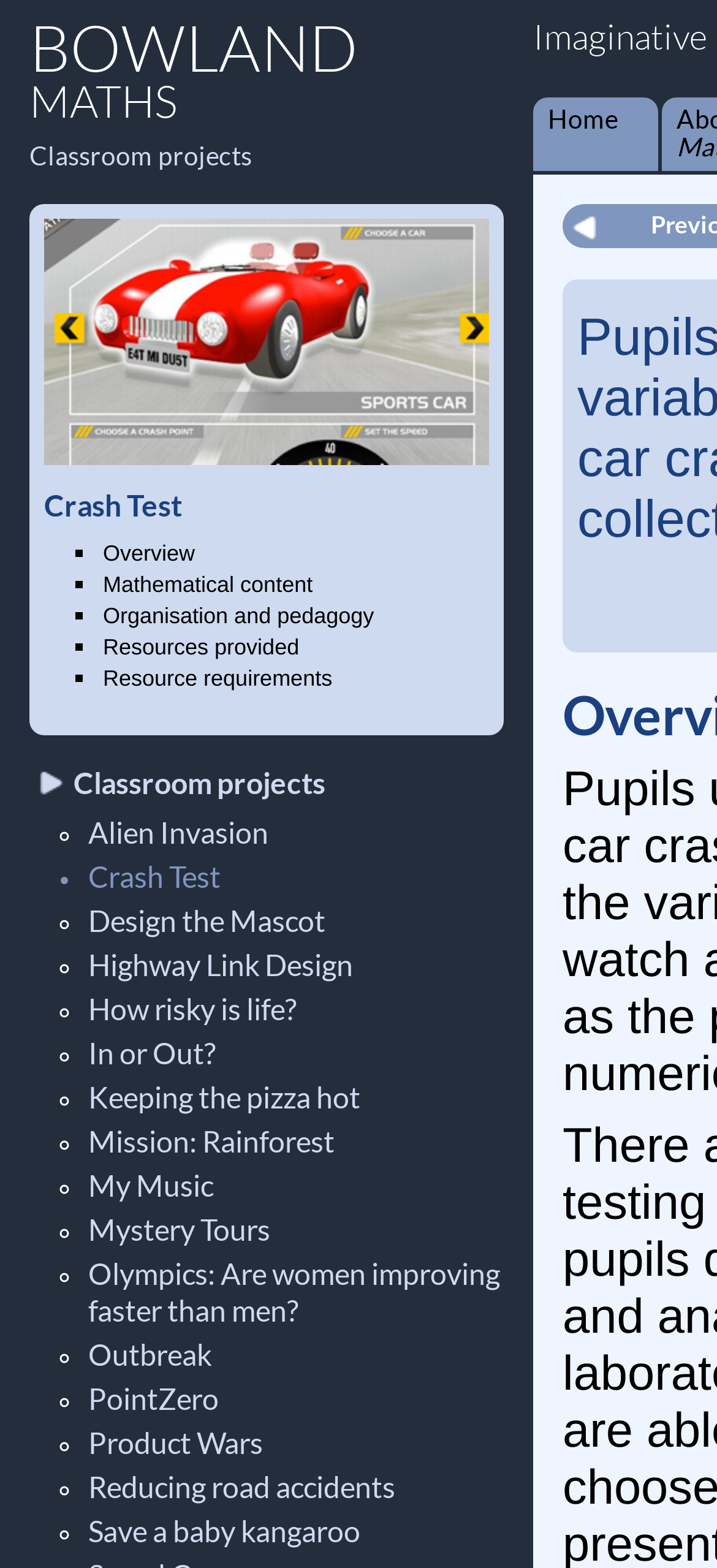What is the name of the maths website?
Please use the visual content to give a single word or phrase answer.

BOWLAND MATHS